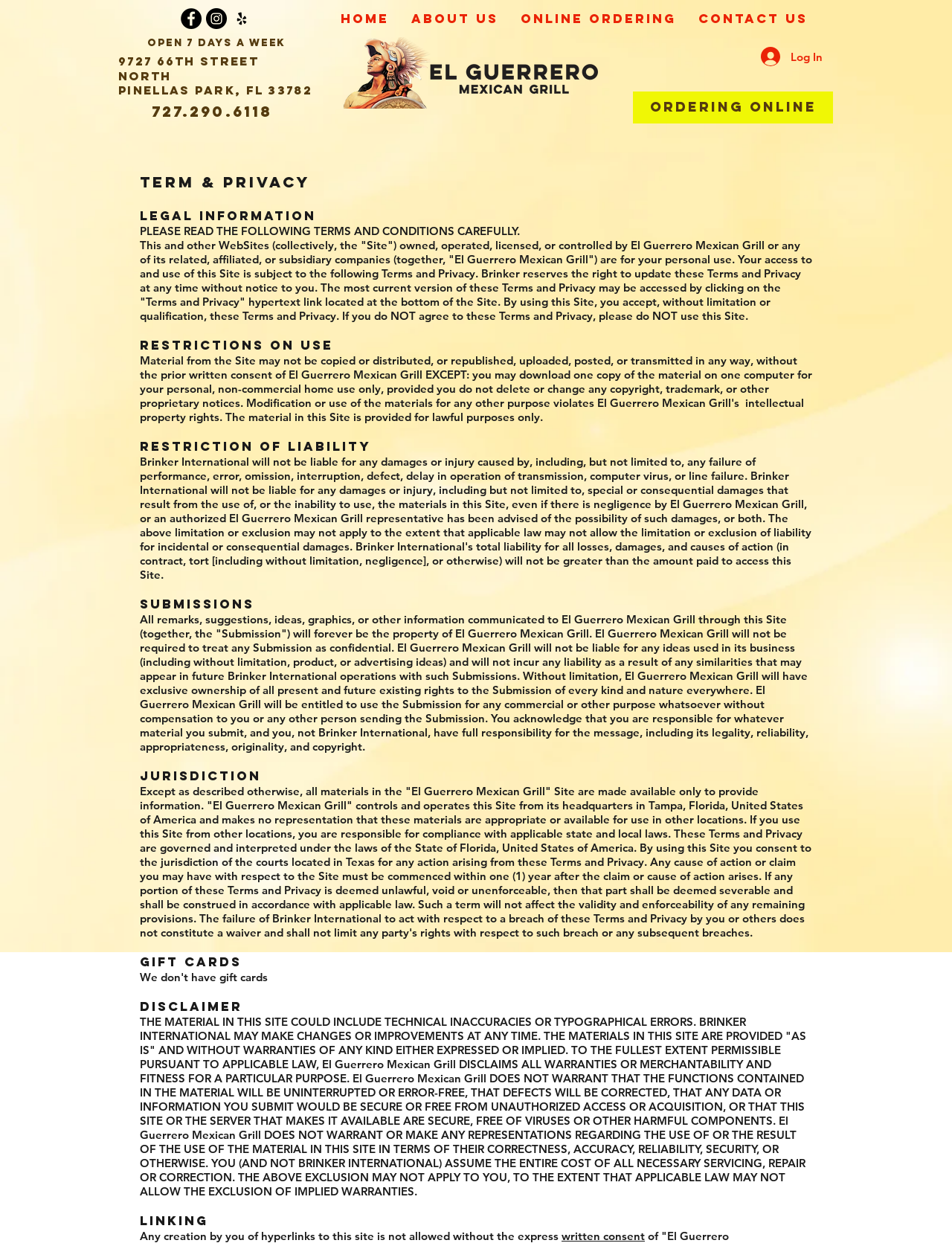Identify the bounding box of the UI element described as follows: "ordering online". Provide the coordinates as four float numbers in the range of 0 to 1 [left, top, right, bottom].

[0.665, 0.073, 0.875, 0.099]